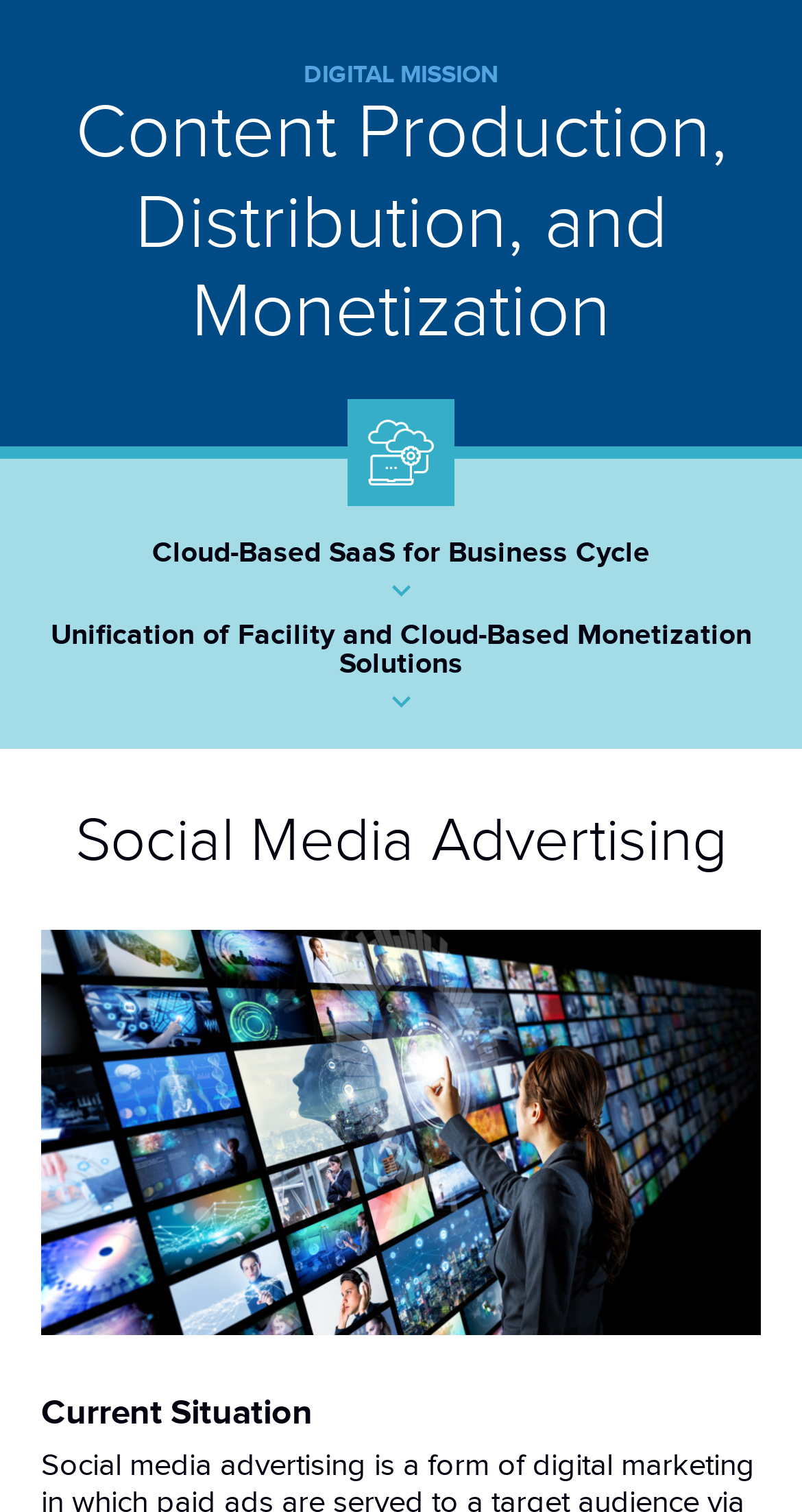Detail the various sections and features present on the webpage.

The webpage is about social media advertising, specifically focusing on IDC DX Use Cases. At the top, there is a prominent heading "DIGITAL MISSION" followed by a subheading "Content Production, Distribution, and Monetization". 

Below these headings, there is a section that appears to describe a cloud-based SaaS solution for business cycles, indicated by a static text element. To the right of this text, there are two images, one above the other, which are not explicitly described. 

Adjacent to the images, there is a longer text block titled "Unification of Facility and Cloud-Based Monetization Solutions". 

Further down, there is a section dedicated to social media advertising, marked by a heading with the same title. This section is accompanied by a complementary text element that spans the entire width of the page. 

At the very bottom, there is a heading titled "Current Situation", which seems to be a separate section or topic.